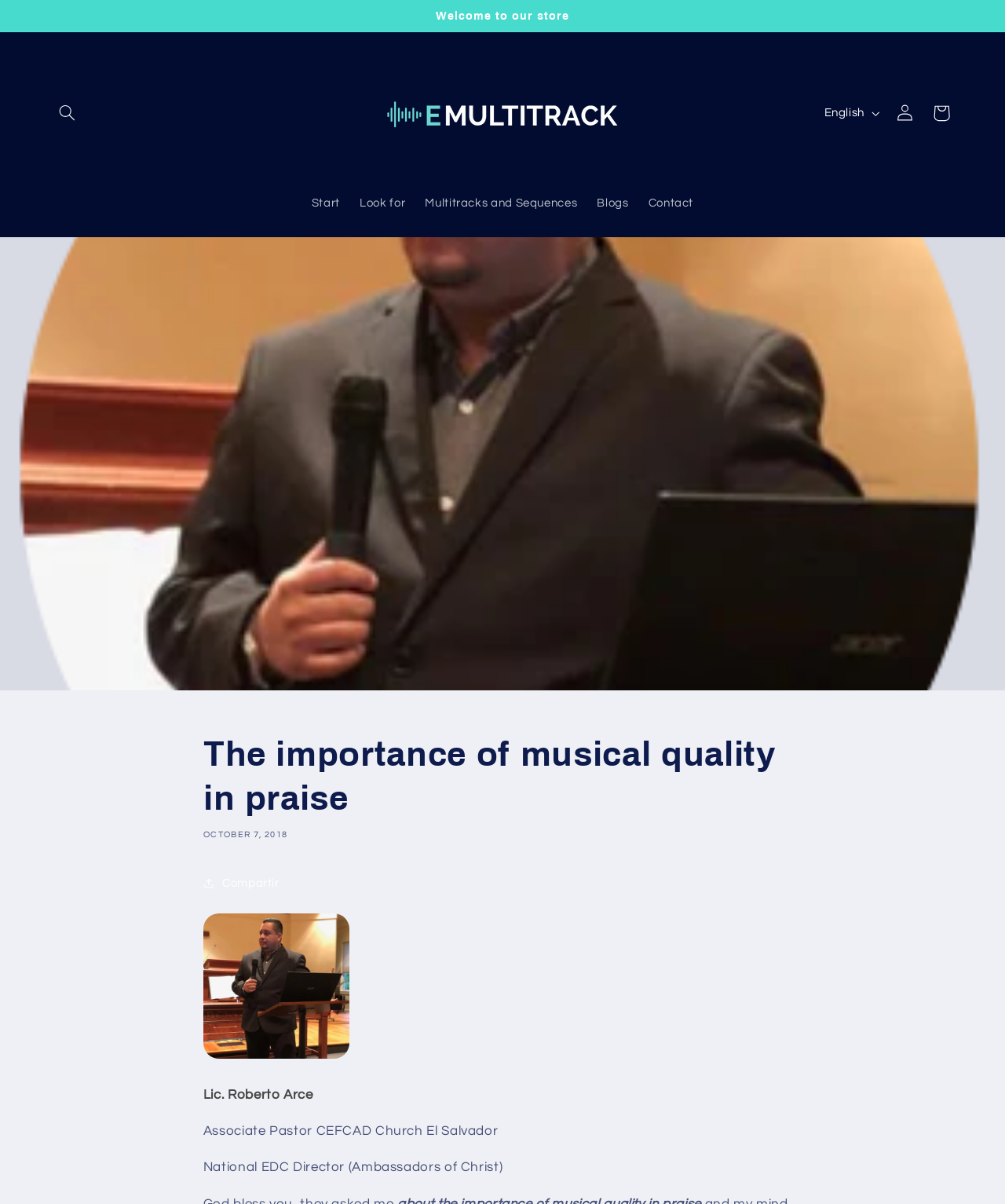Locate the coordinates of the bounding box for the clickable region that fulfills this instruction: "View cart contents".

[0.918, 0.079, 0.954, 0.109]